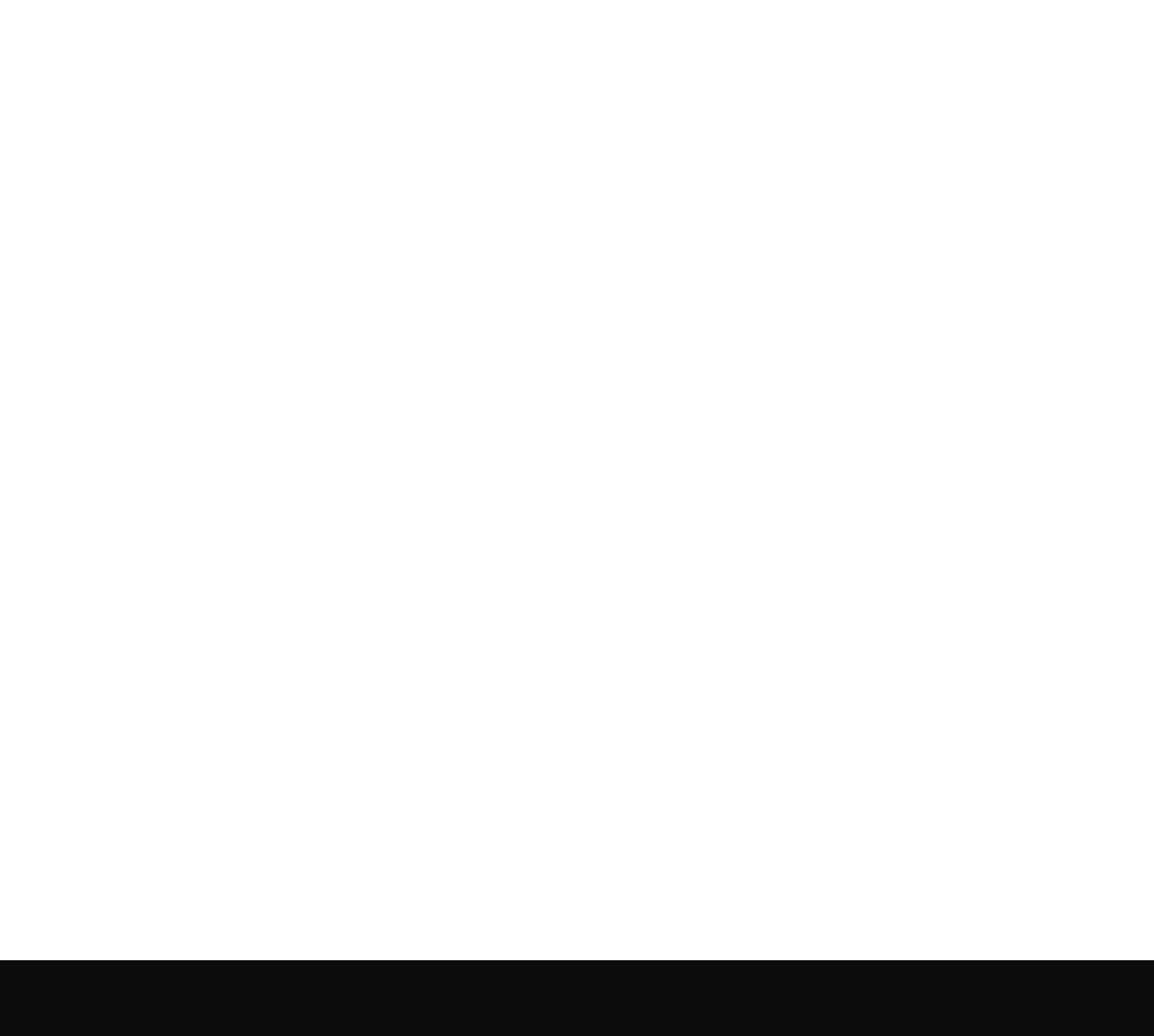What is the brand associated with the third article? From the image, respond with a single word or brief phrase.

Hennessy